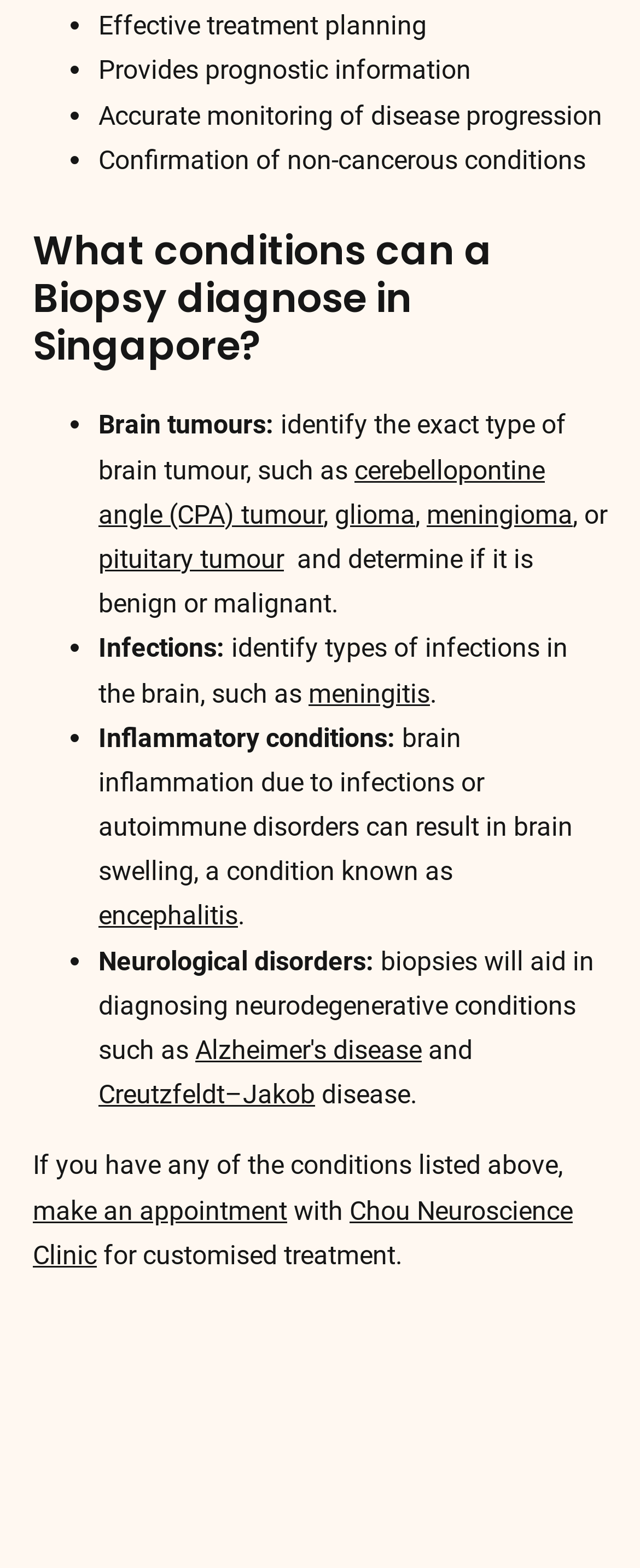What is the consequence of brain inflammation due to infections or autoimmune disorders?
Refer to the screenshot and answer in one word or phrase.

Brain swelling